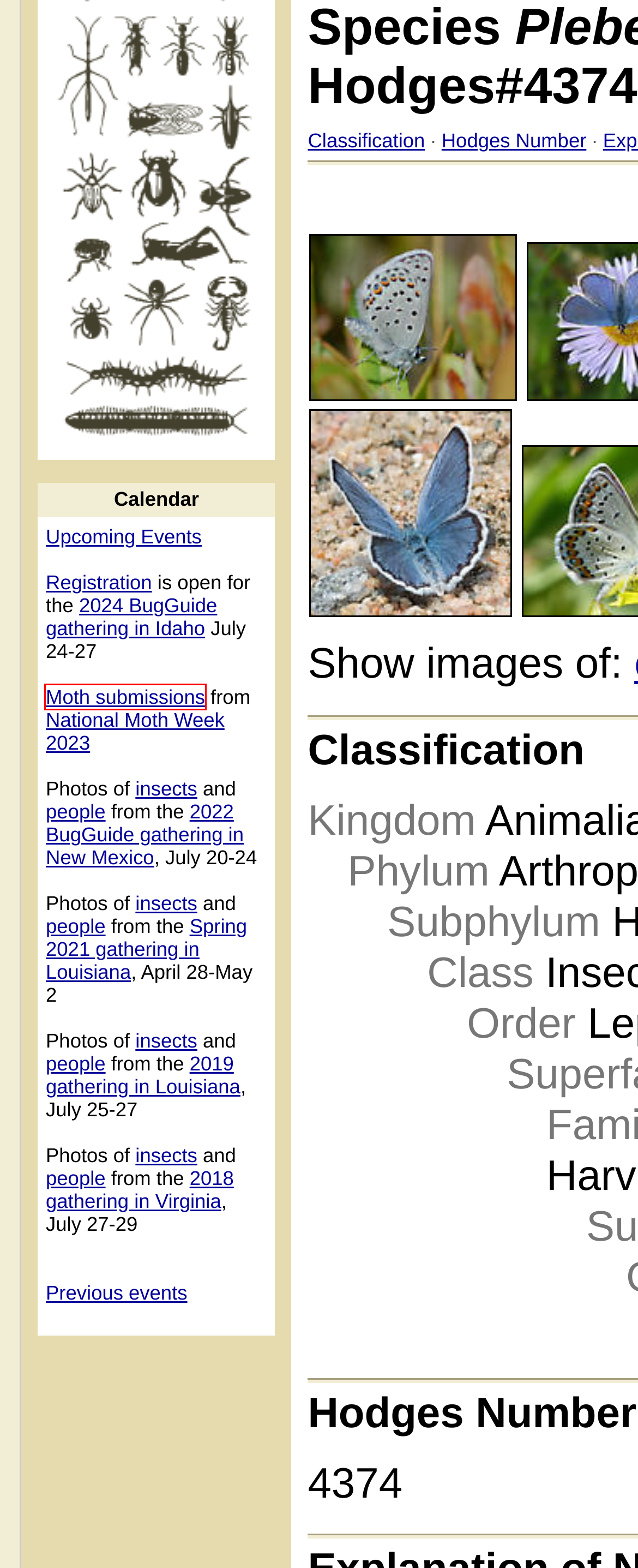You are provided with a screenshot of a webpage highlighting a UI element with a red bounding box. Choose the most suitable webpage description that matches the new page after clicking the element in the bounding box. Here are the candidates:
A. Northern Blue - Plebejus idas - BugGuide.Net
B. Northern "Crowberry" Blue - Plebejus idas - BugGuide.Net
C. Louisiana, July 25-27, 2019 - BugGuide.Net
D. Calendar of Events - BugGuide.Net
E. National Moth Week, July 22-30, 2023 - BugGuide.Net
F. BugGuide Advanced Search
G. BugGuide gatherings and events - BugGuide.Net
H. Search - BugGuide.Net

F